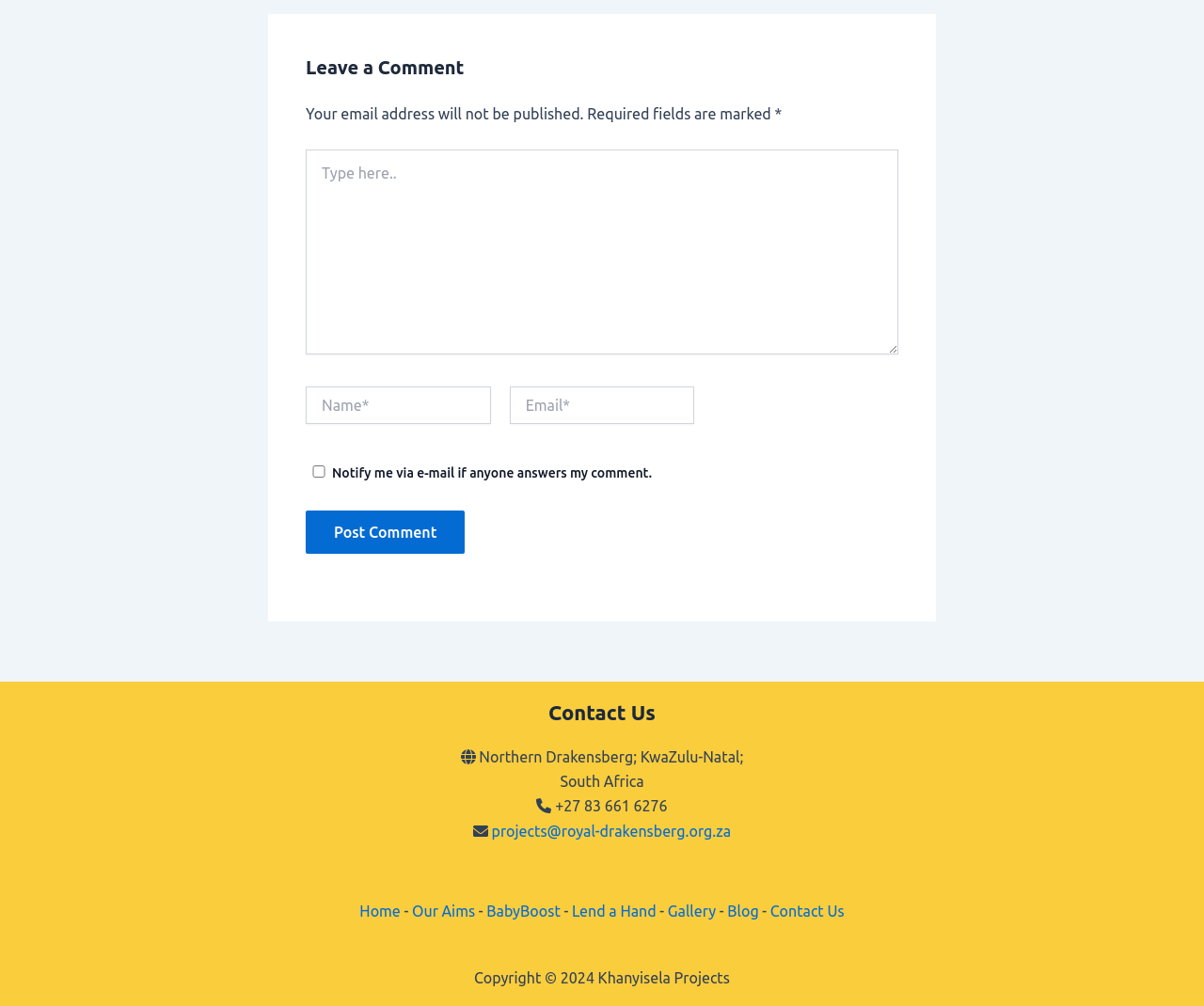What is the purpose of the form on this webpage?
Using the information from the image, give a concise answer in one word or a short phrase.

Leave a comment